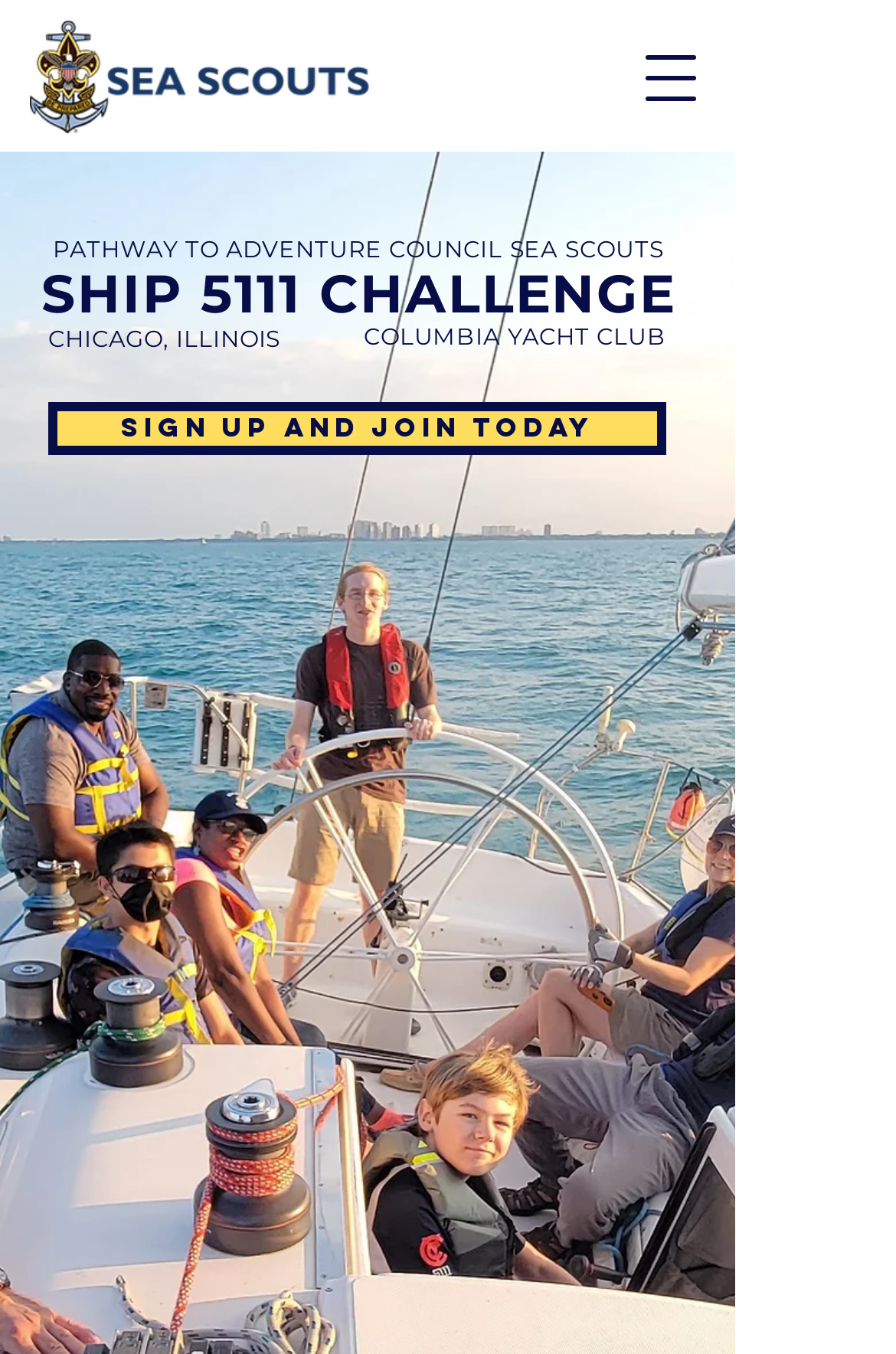Give a detailed account of the webpage, highlighting key information.

The webpage is about Sea Scouts Ship 'Challenge' 5111, chartered by Columbia Yacht Club. At the top left corner, there is a website menu logo image. Next to it, on the top right corner, is a button to open the navigation menu. 

Below the logo, there are four lines of text. The first line reads "SHIP 5111 CHALLENGE" and is positioned near the top center of the page. The second line, "COLUMBIA YACHT CLUB", is located below the first line, slightly to the right. The third line, "CHICAGO, ILLINOIS", is positioned below the first line, slightly to the left. The fourth line, "PATHWAY TO ADVENTURE COUNCIL SEA SCOUTS", is located above the other three lines, spanning across the top center of the page.

Below these lines of text, there is a link that reads "SIGN UP AND JOIN TODAY", positioned near the top center of the page.